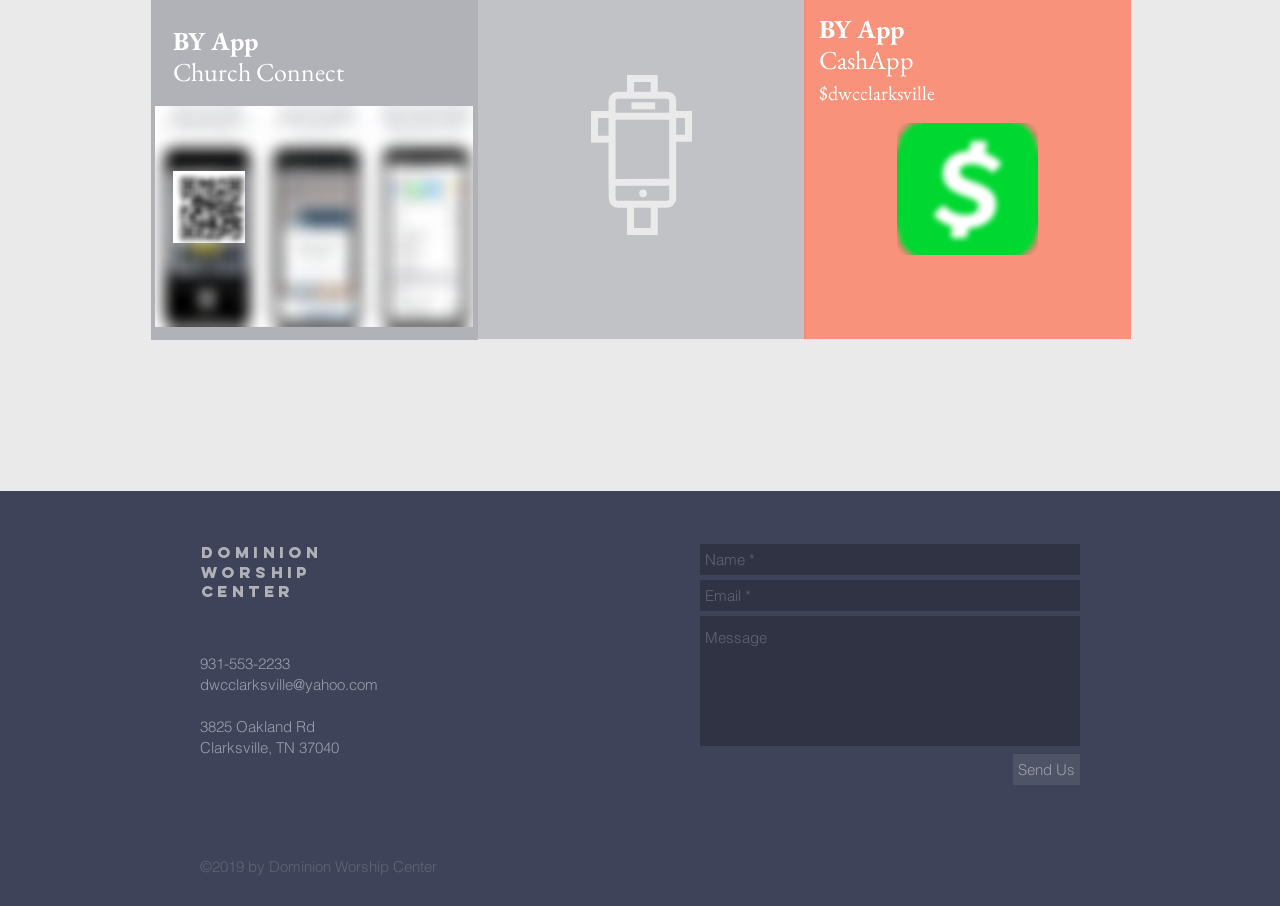Please answer the following question using a single word or phrase: 
What is the email address of the church?

dwcclarksville@yahoo.com